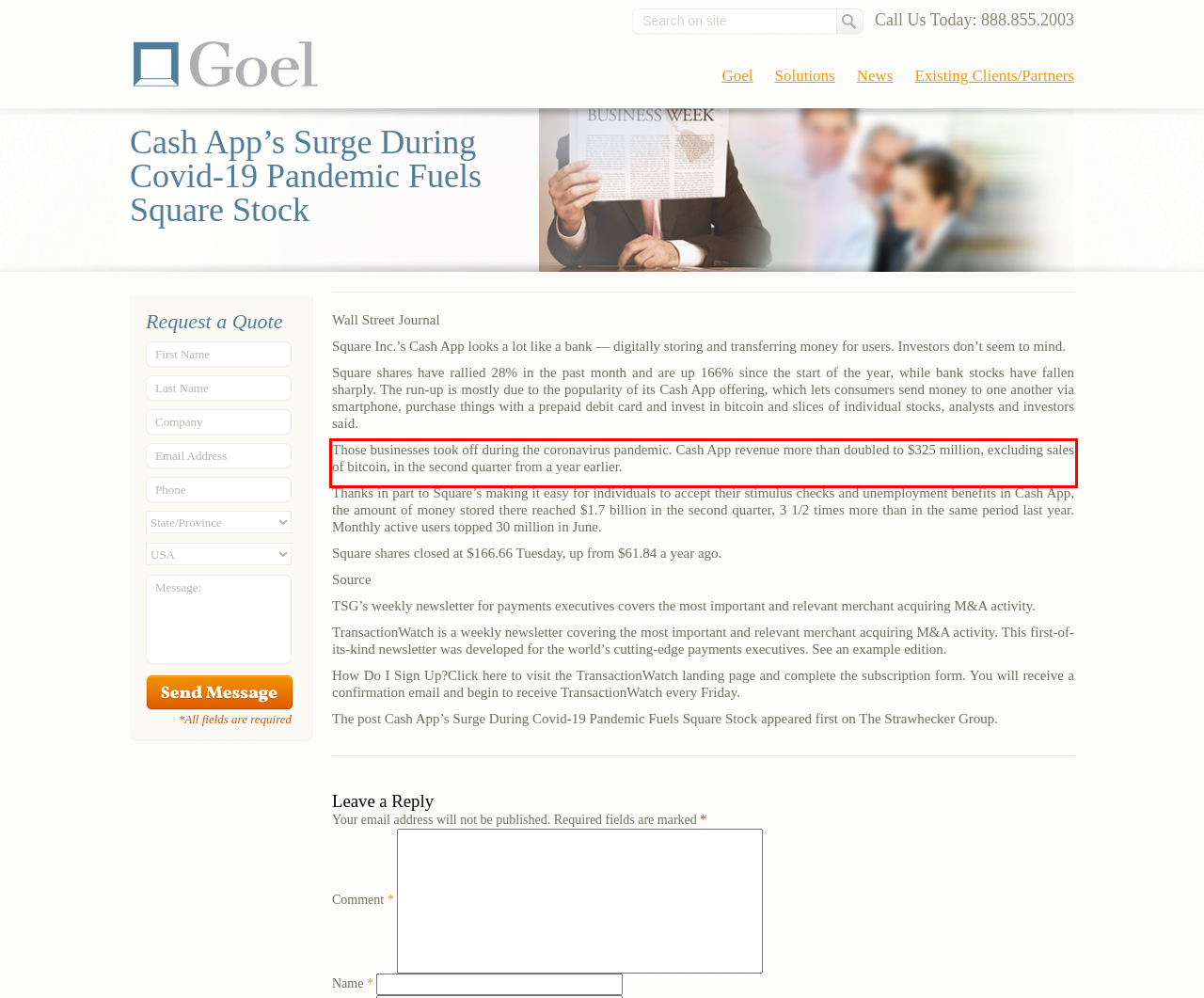Given a screenshot of a webpage containing a red rectangle bounding box, extract and provide the text content found within the red bounding box.

Those businesses took off during the coronavirus pandemic. Cash App revenue more than doubled to $325 million, excluding sales of bitcoin, in the second quarter from a year earlier.